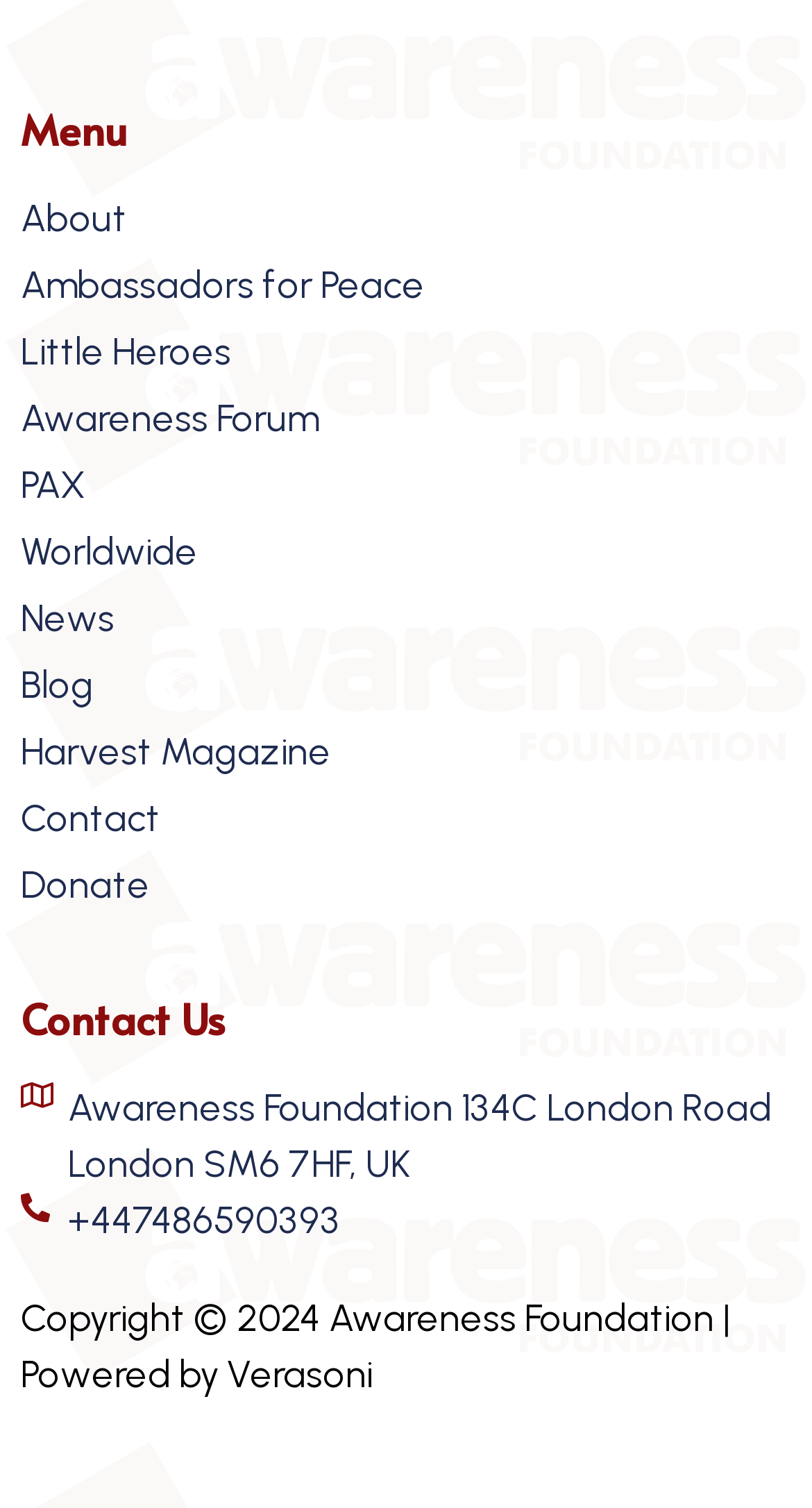Find the coordinates for the bounding box of the element with this description: "Ambassadors for Peace".

[0.026, 0.171, 0.974, 0.208]